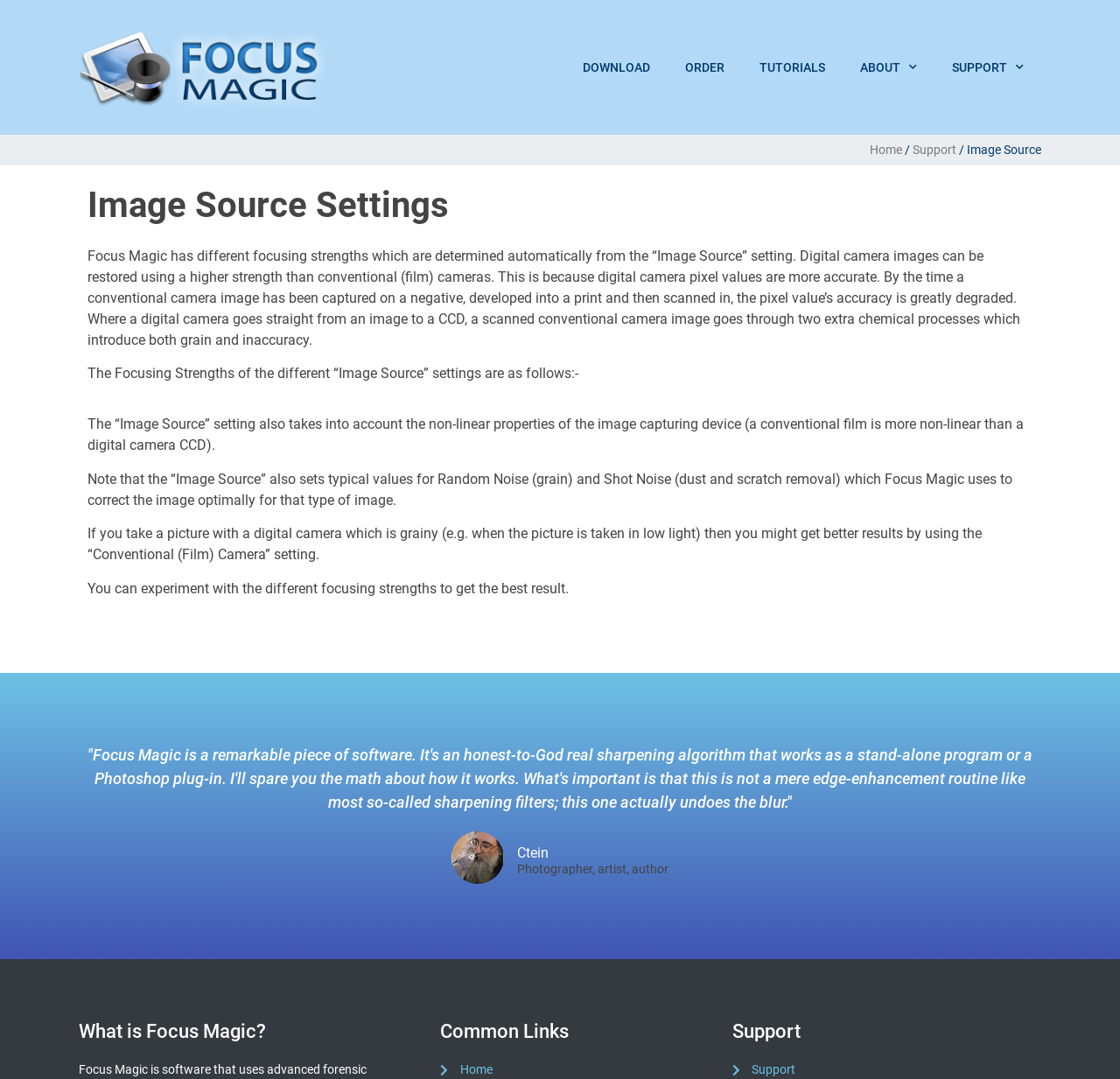Using the element description provided, determine the bounding box coordinates in the format (top-left x, top-left y, bottom-right x, bottom-right y). Ensure that all values are floating point numbers between 0 and 1. Element description: Home

[0.777, 0.132, 0.805, 0.145]